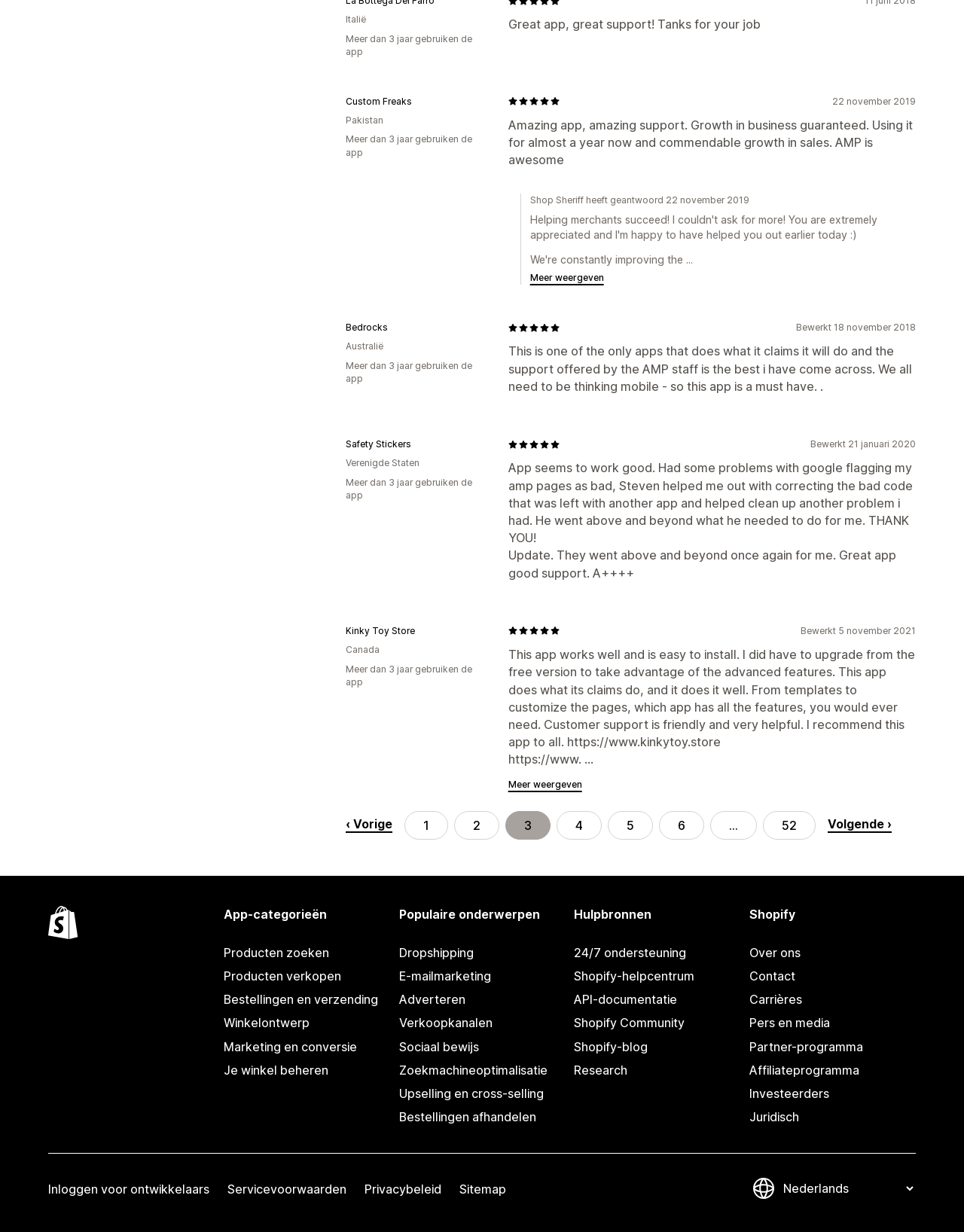Find the bounding box coordinates for the UI element whose description is: "Meer weergeven". The coordinates should be four float numbers between 0 and 1, in the format [left, top, right, bottom].

[0.55, 0.222, 0.626, 0.229]